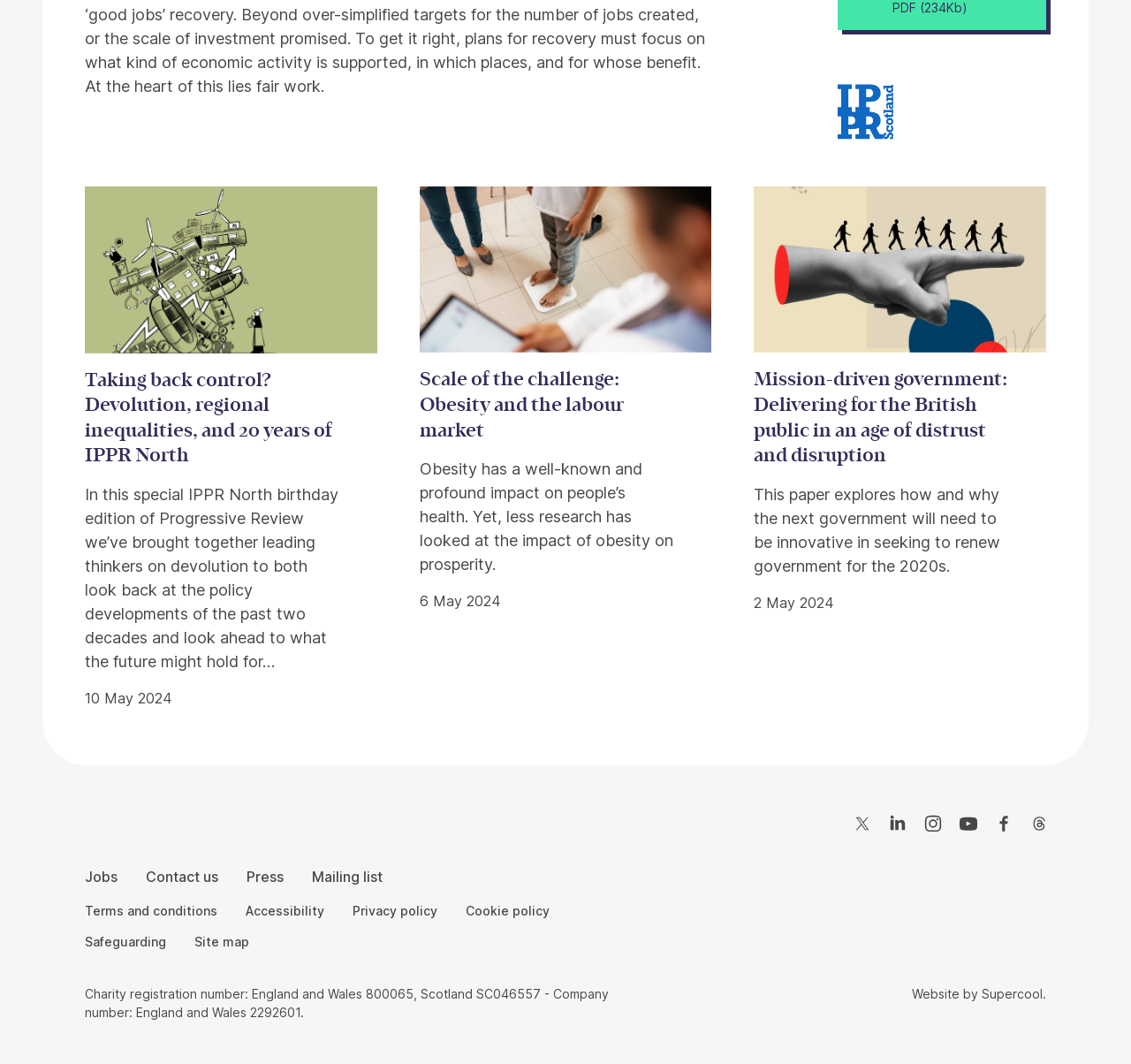Based on the element description Site map, identify the bounding box coordinates for the UI element. The coordinates should be in the format (top-left x, top-left y, bottom-right x, bottom-right y) and within the 0 to 1 range.

[0.172, 0.876, 0.22, 0.894]